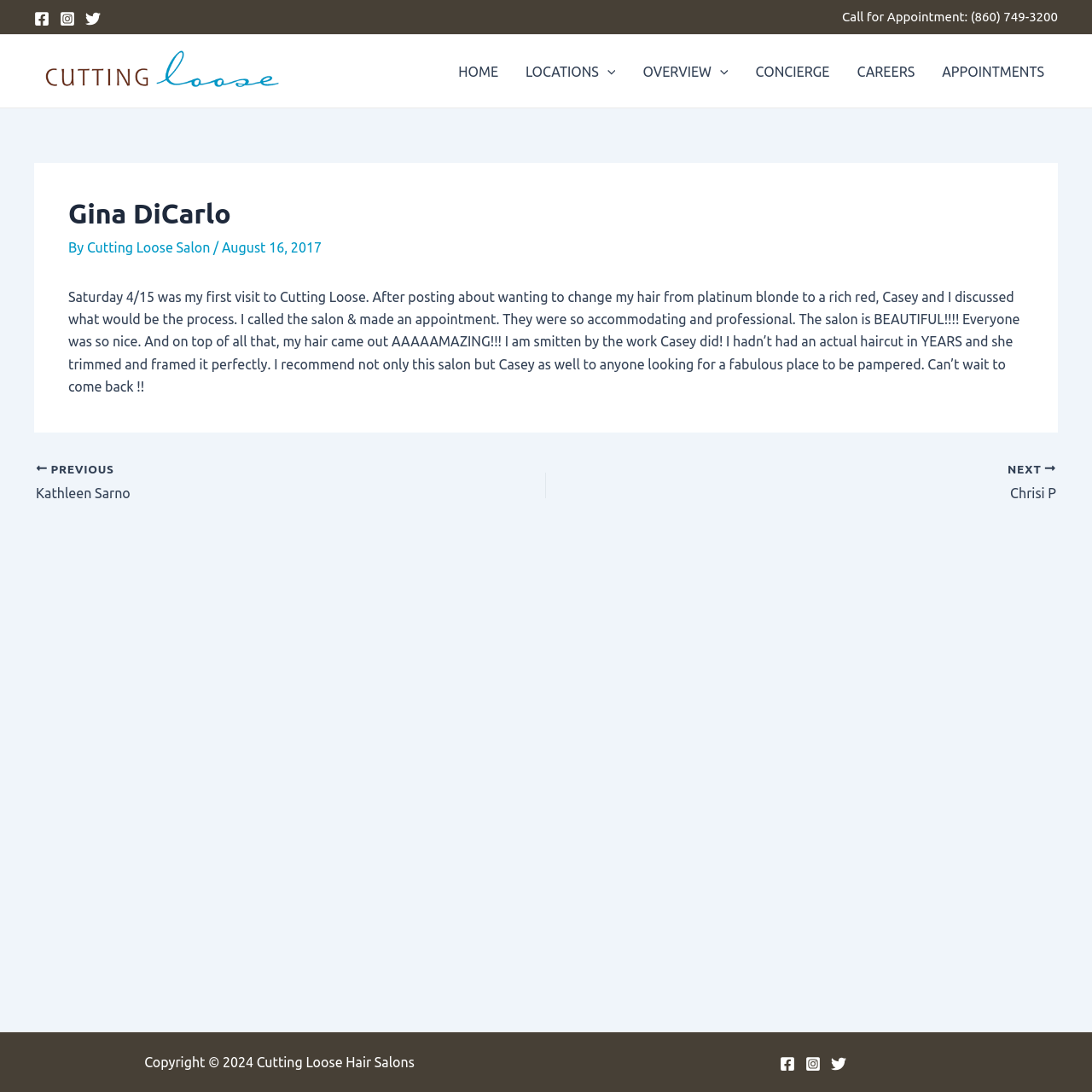What is the phone number to make an appointment? Refer to the image and provide a one-word or short phrase answer.

(860) 749-3200